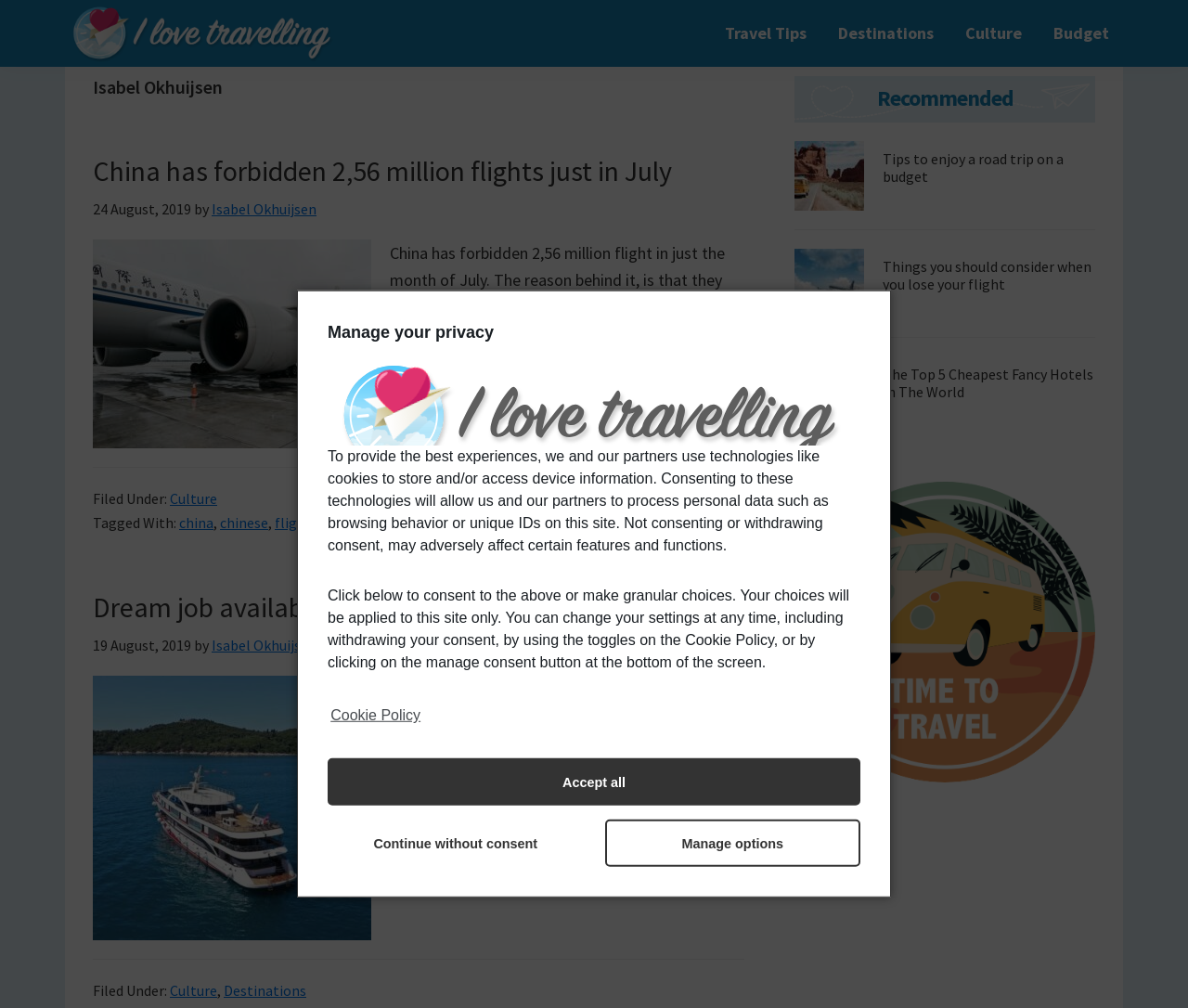What is the title of the recommended article in the primary sidebar?
Based on the image content, provide your answer in one word or a short phrase.

Tips to enjoy a road trip on a budget